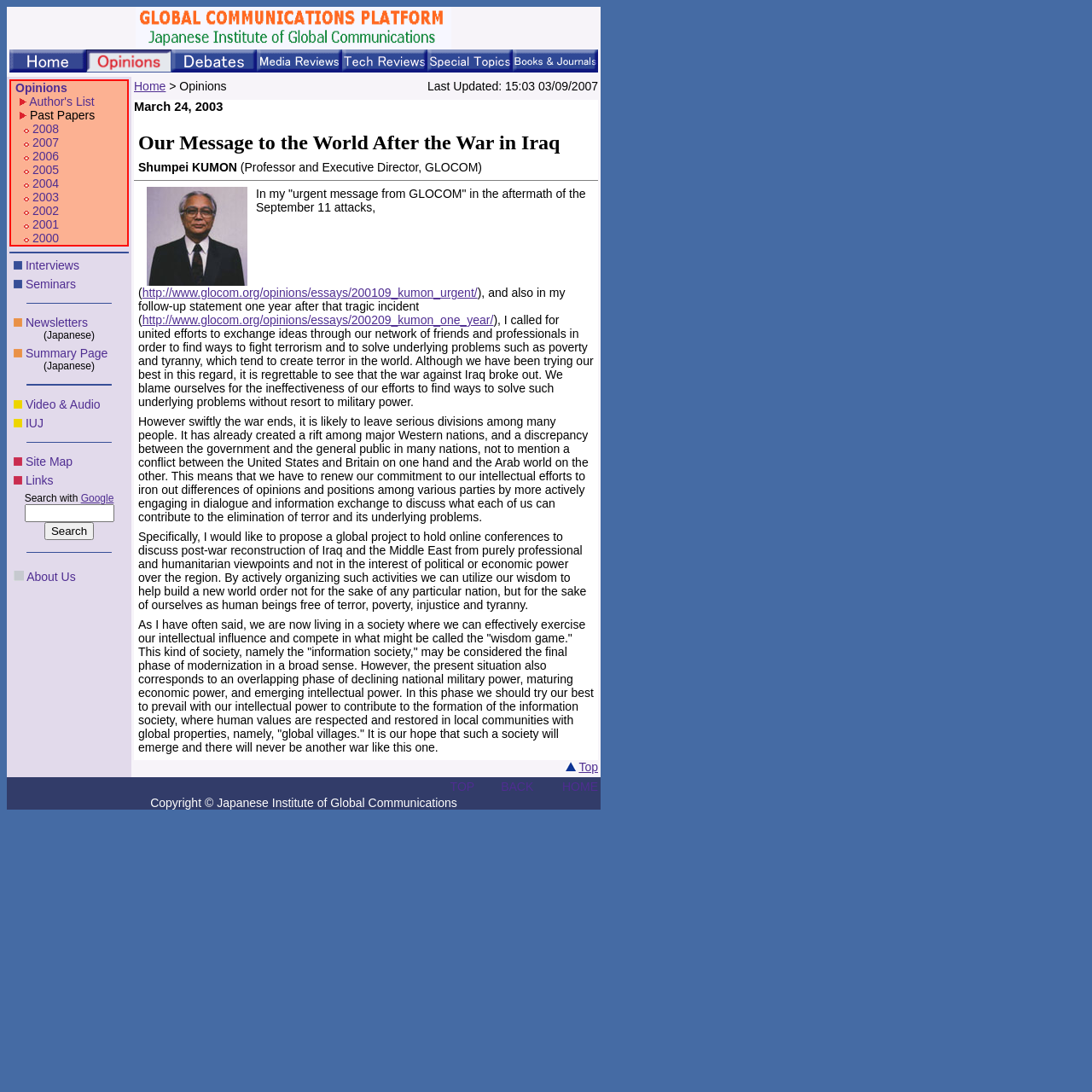Extract the bounding box coordinates for the described element: "parent_node: I’m Dhruv Shah.". The coordinates should be represented as four float numbers between 0 and 1: [left, top, right, bottom].

None